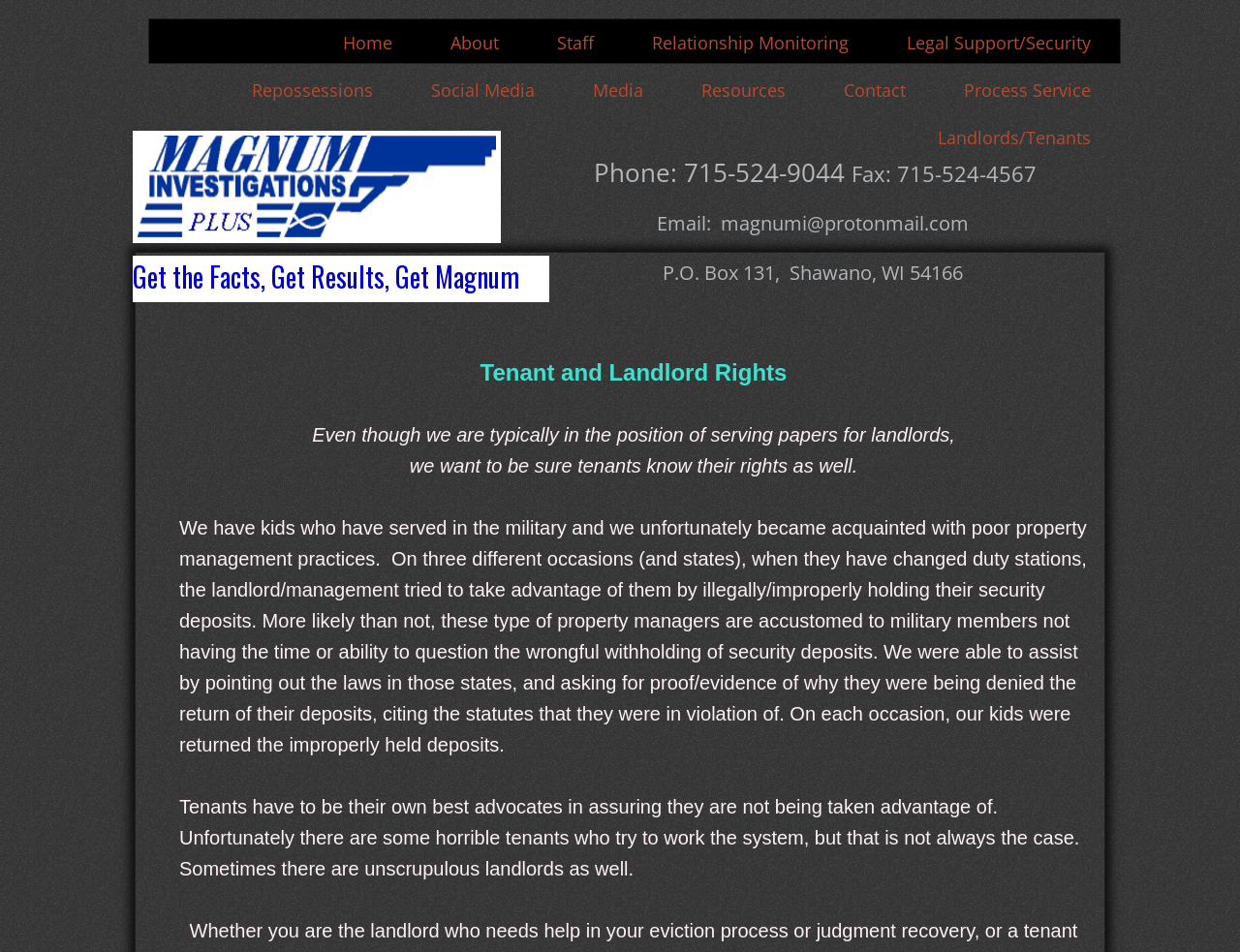What is the company's stance on tenant rights?
Using the visual information, reply with a single word or short phrase.

Supportive